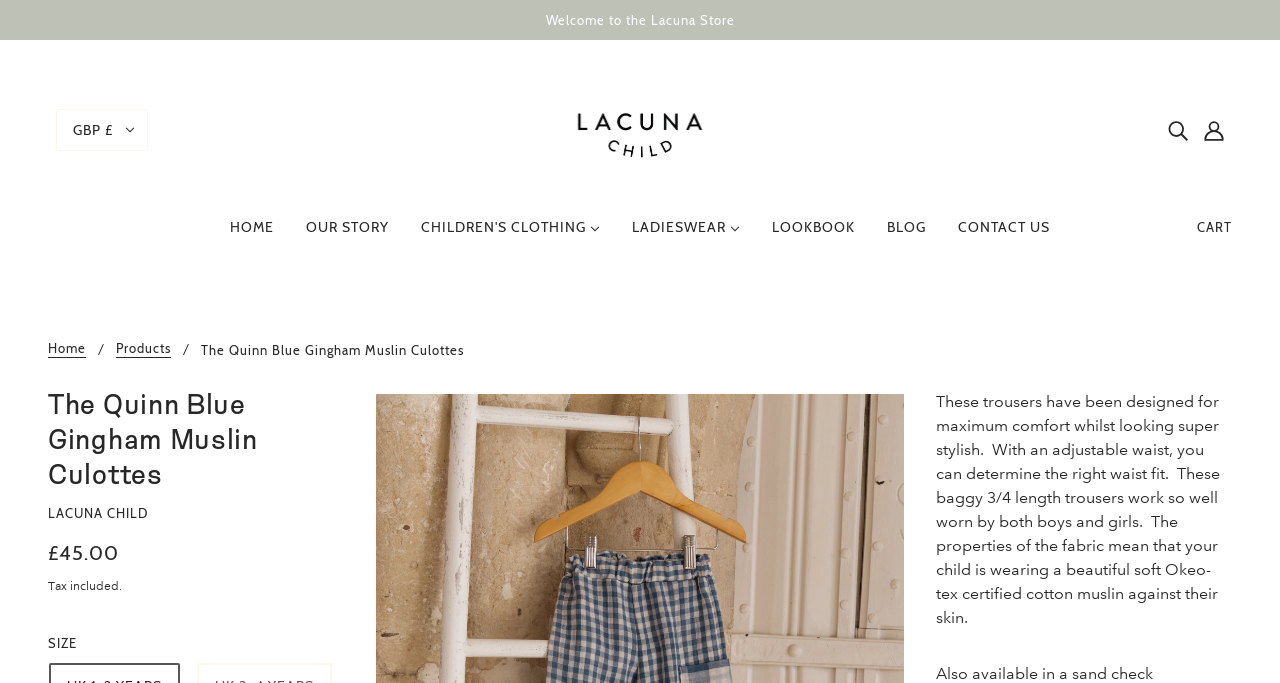Refer to the image and provide an in-depth answer to the question:
What is the price of the product?

I found the price by looking at the product description section, where I saw the text '£45.00' next to the product name 'The Quinn Blue Gingham Muslin Culottes'.